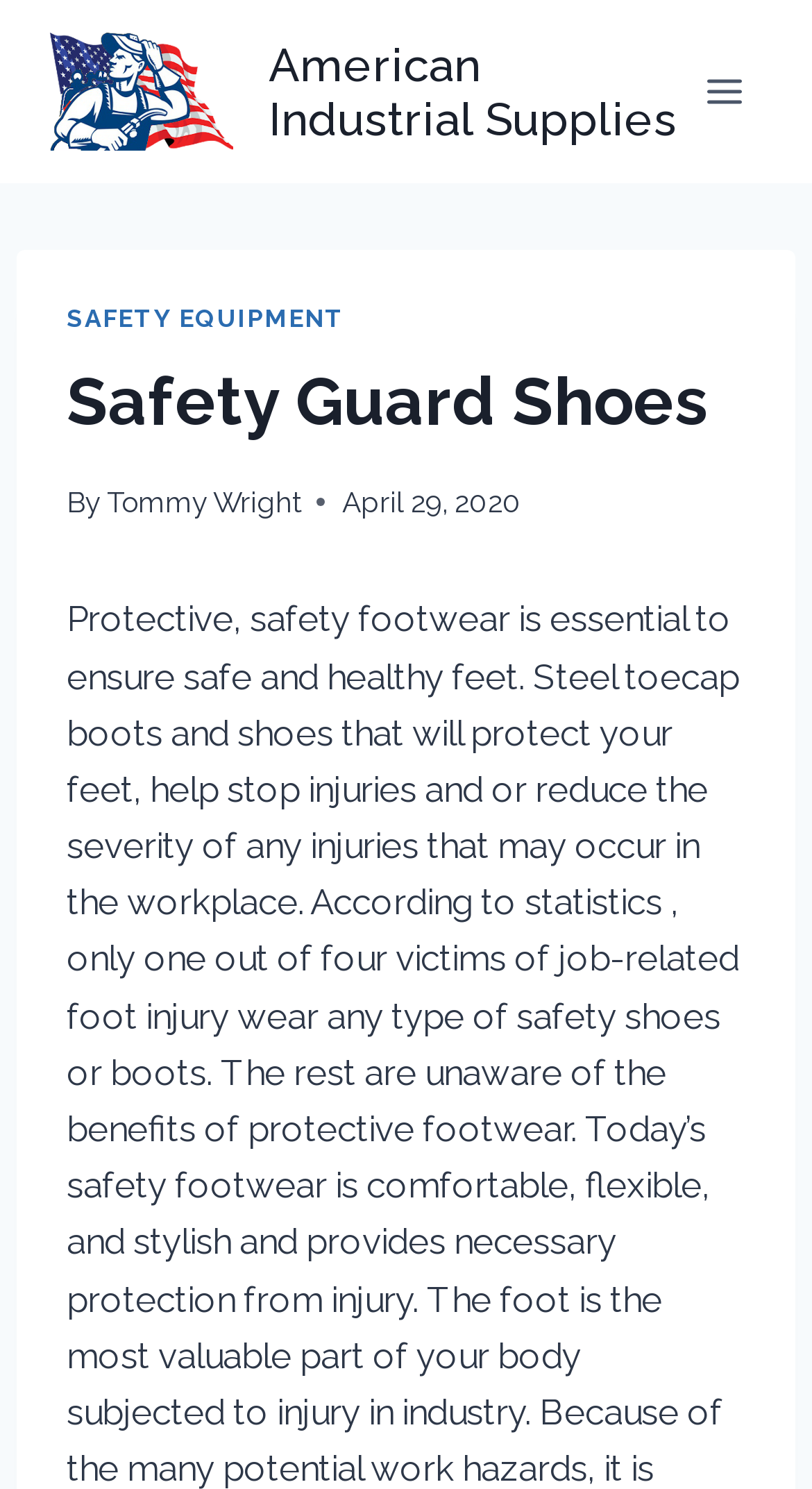Offer a meticulous caption that includes all visible features of the webpage.

The webpage is about Safety Guard Shoes, specifically highlighting the importance of protective footwear for safe and healthy feet. At the top left corner, there is a link to the website "americanindustrialsupl.com" accompanied by a small image of the same logo. Next to it, on the top right corner, is a button to open a menu.

Below the top section, there is a header area that spans almost the entire width of the page. Within this header, there are several elements. On the left side, there is a link to "SAFETY EQUIPMENT". Next to it is a heading that reads "Safety Guard Shoes". Further to the right, there is a text "By" followed by a link to the author "Tommy Wright". On the right side of the header, there is a timestamp indicating the date "April 29, 2020".